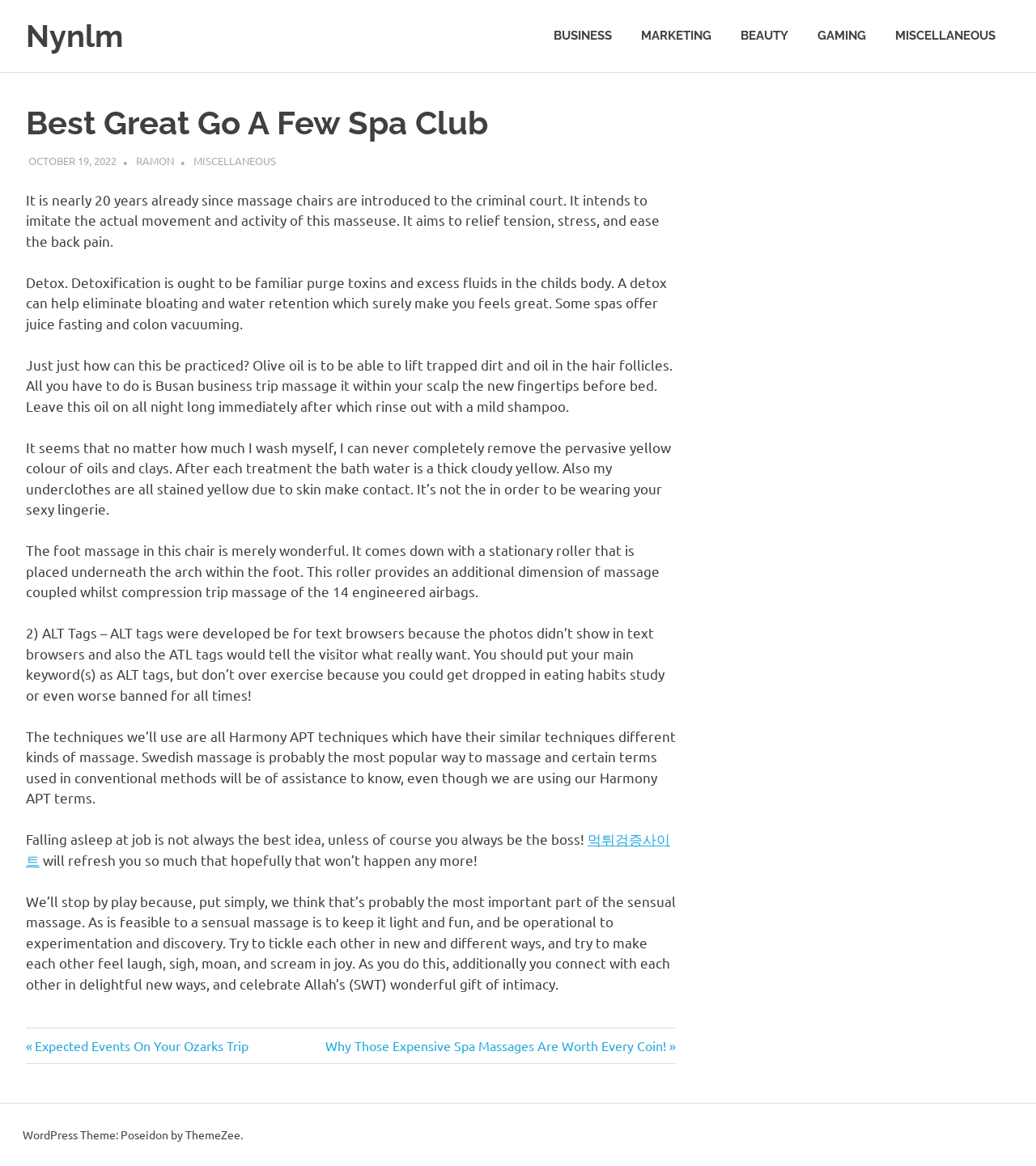How many links are in the primary menu?
Using the image, elaborate on the answer with as much detail as possible.

I counted the number of links in the primary menu by looking at the navigation element with the description 'Primary Menu' and finding 5 links underneath it, labeled 'BUSINESS', 'MARKETING', 'BEAUTY', 'GAMING', and 'MISCELLANEOUS'.